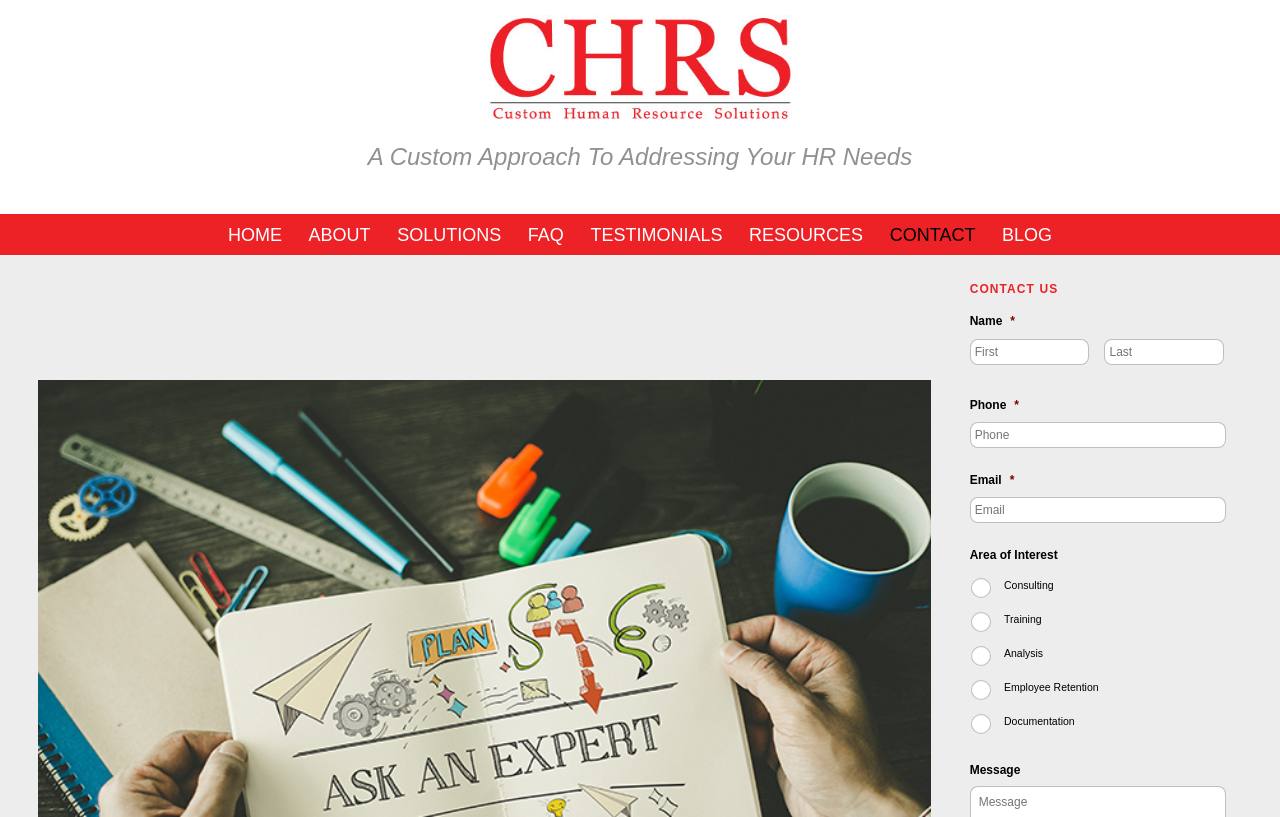Please provide a one-word or phrase answer to the question: 
What is the purpose of the contact form?

To send a message